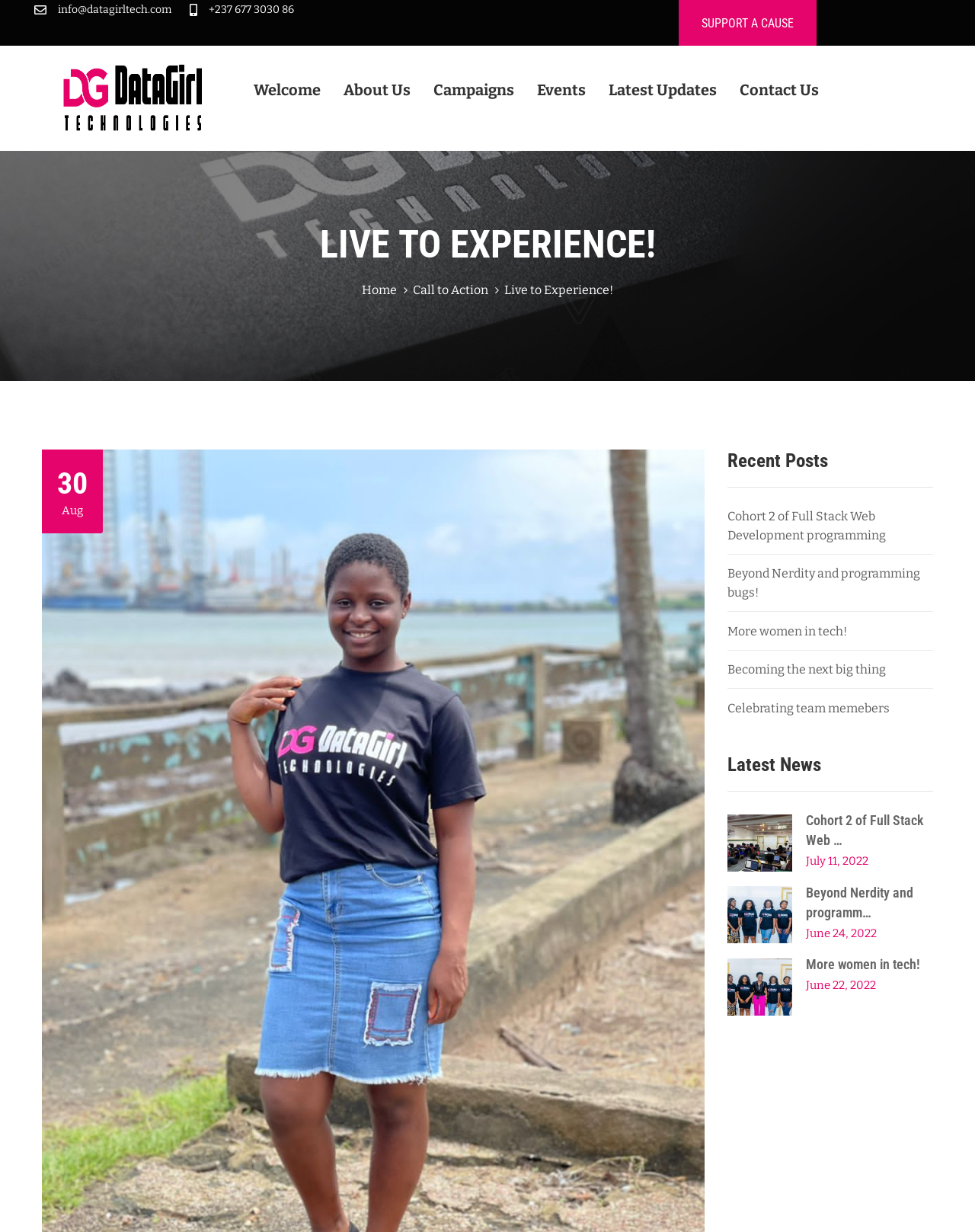Determine the bounding box coordinates for the area you should click to complete the following instruction: "View recent posts".

[0.746, 0.365, 0.957, 0.396]